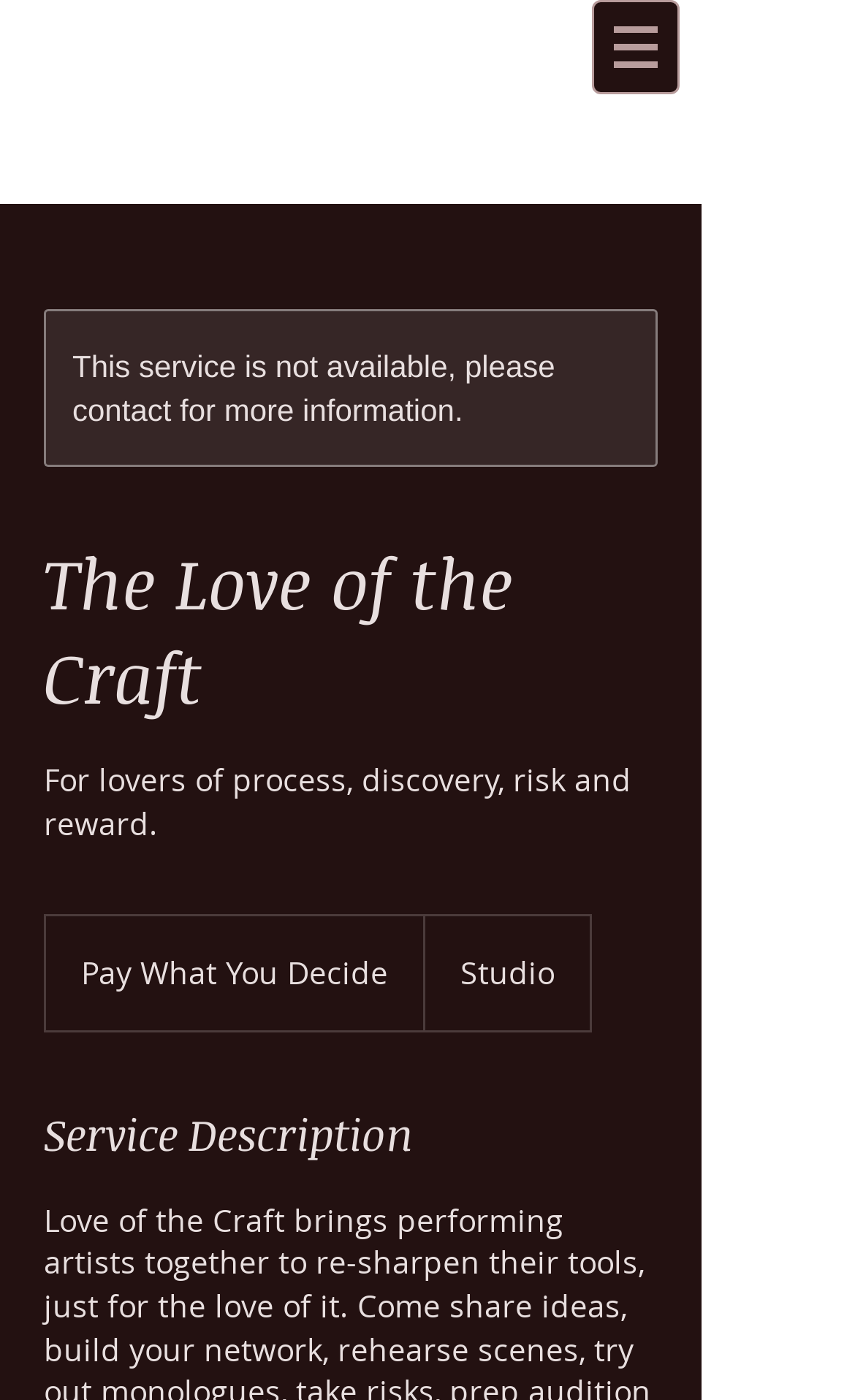Examine the image and give a thorough answer to the following question:
What is the payment method?

I saw a static text element with the text 'Pay What You Decide' which suggests that the payment method is flexible and allows users to decide how much to pay.